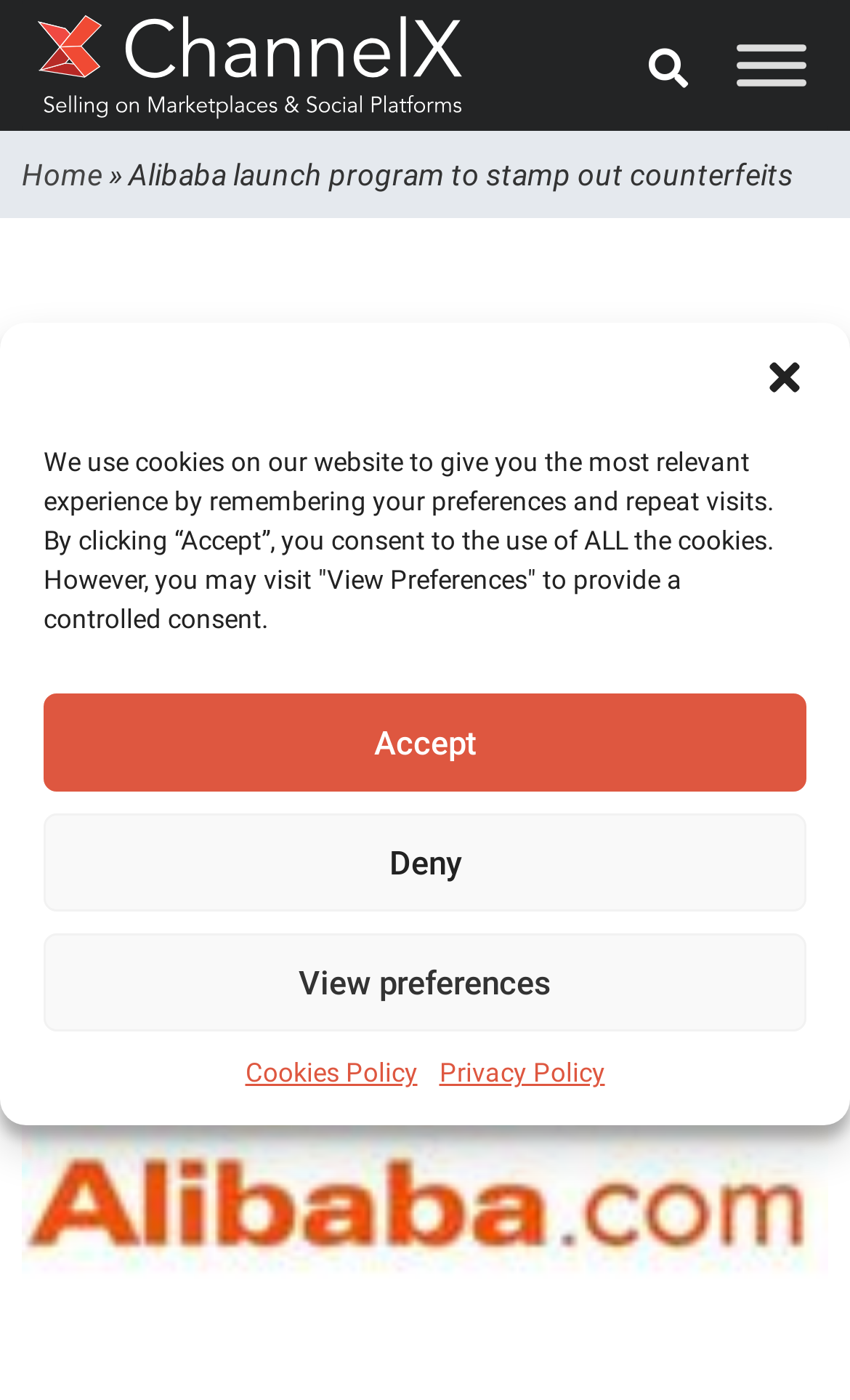What is the date of the article?
Using the visual information, answer the question in a single word or phrase.

4 Jul 2016